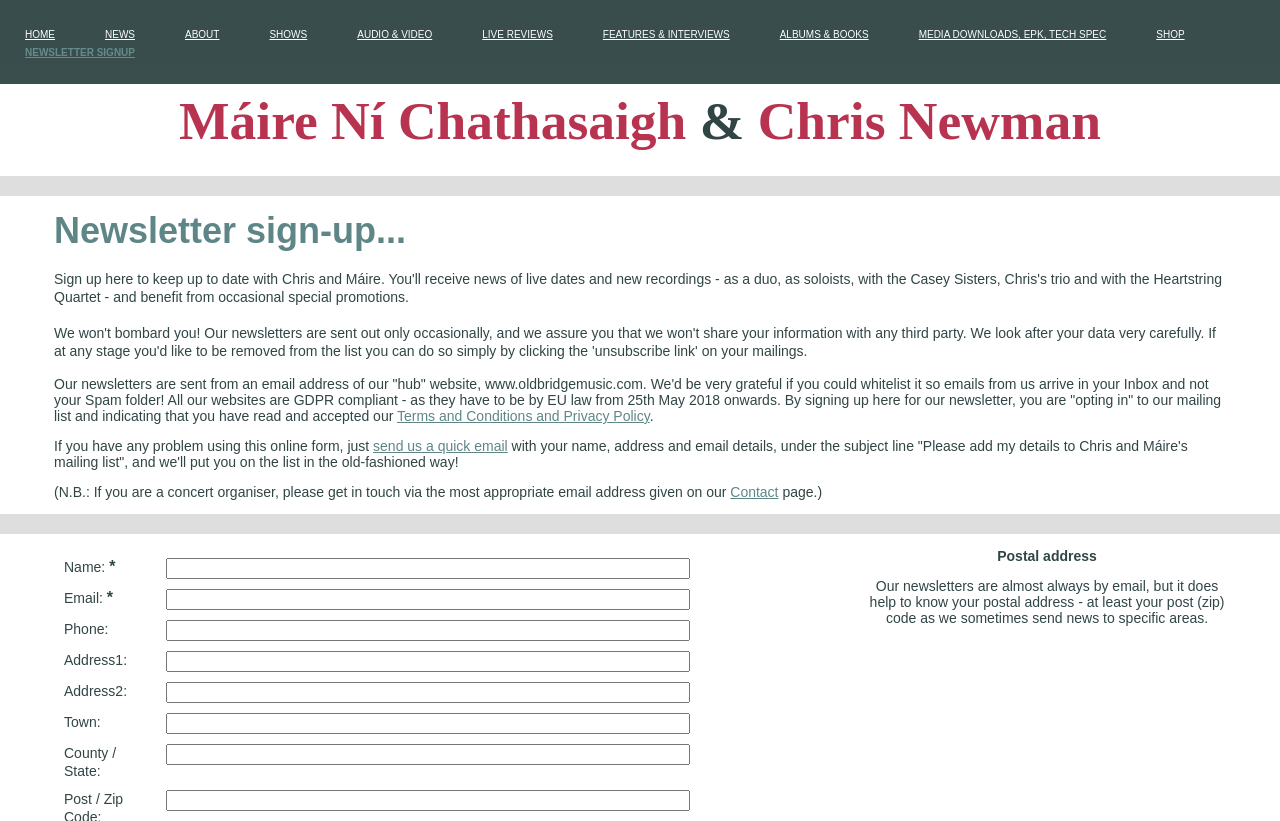What is the alternative method to sign up for the newsletter if the online form does not work?
Please provide a comprehensive answer based on the information in the image.

I found the answer by reading the static text on the webpage, which suggests sending an email with name, address, and email details if the online form does not work.